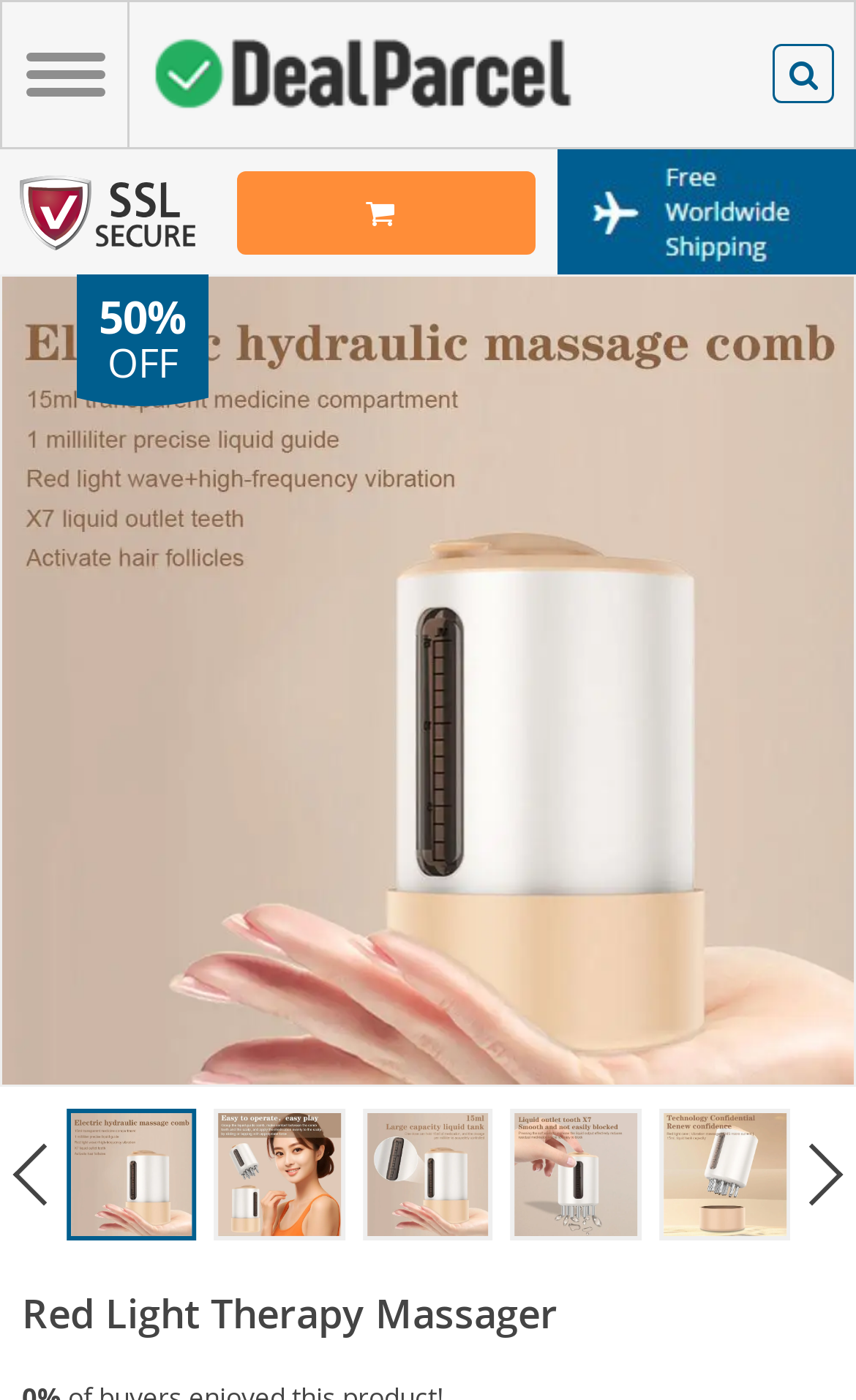Give a full account of the webpage's elements and their arrangement.

This webpage is about a product called the "Red Light Therapy Massager" in khaki color. At the top, there is a link on the left side, and another link with an icon on the right side. Below these links, there is a discount label showing "50% OFF". 

The main content of the page is a product description, which is a long link that spans almost the entire width of the page. This link is accompanied by a large image that takes up most of the page's width and height, showcasing the product from different angles. There are five smaller images arranged horizontally below the main image, each displaying the product from a different perspective.

At the very bottom of the page, there is a heading that repeats the product name, "Red Light Therapy Massager".